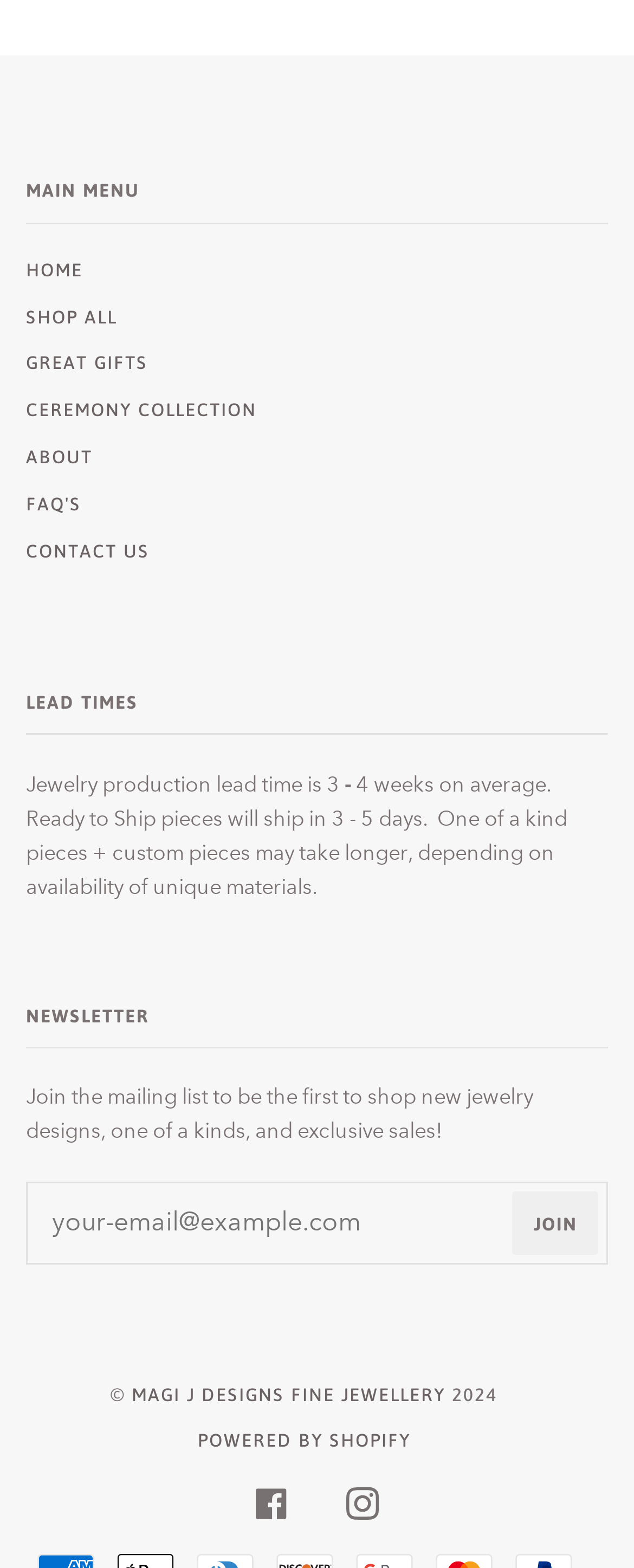Please provide a comprehensive answer to the question below using the information from the image: What social media platforms are linked?

The social media platforms linked can be found at the bottom of the webpage, where there are links to 'FACEBOOK' and 'INSTAGRAM'.